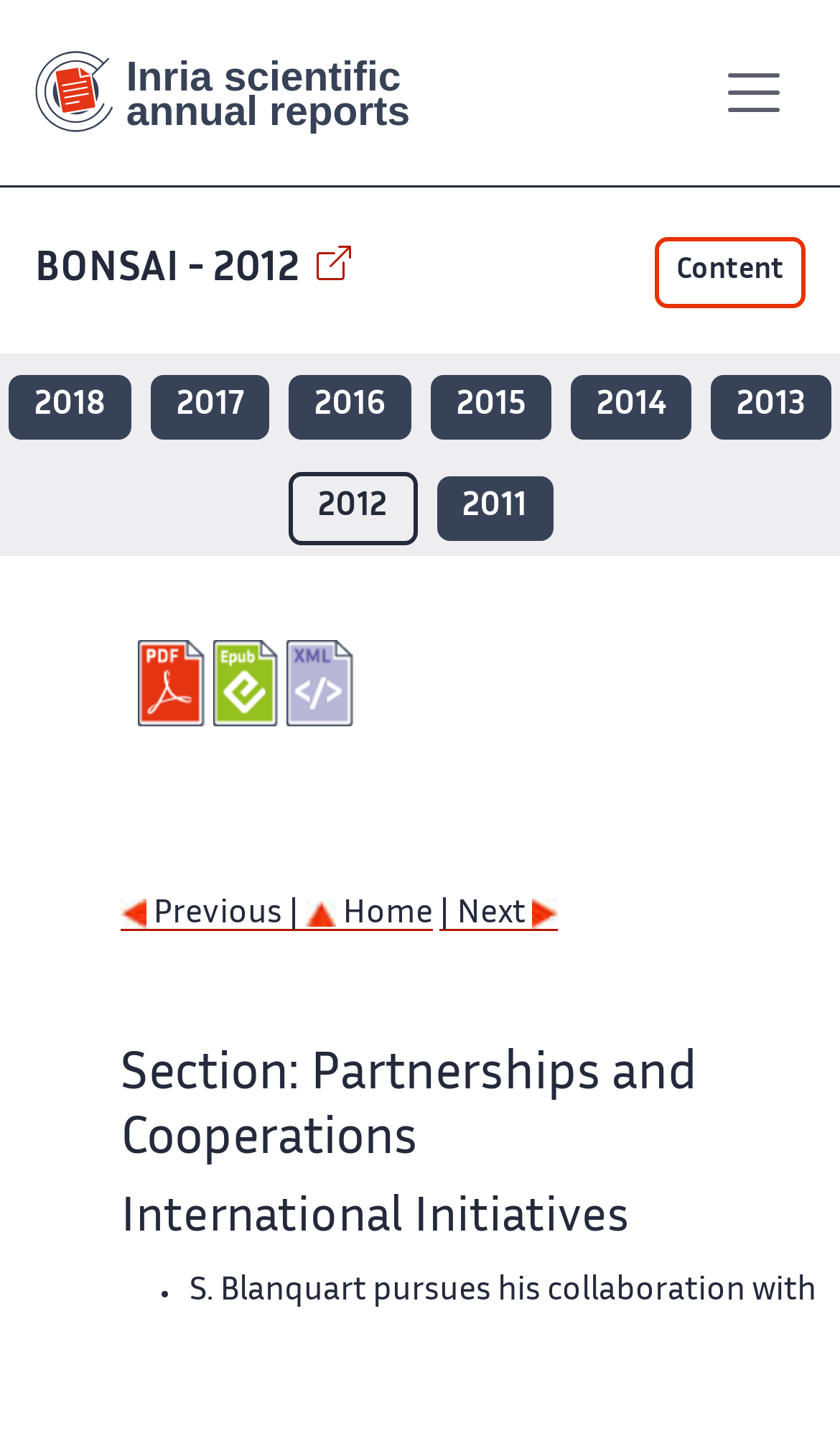Find the bounding box coordinates of the area to click in order to follow the instruction: "View site map".

[0.597, 0.038, 0.662, 0.084]